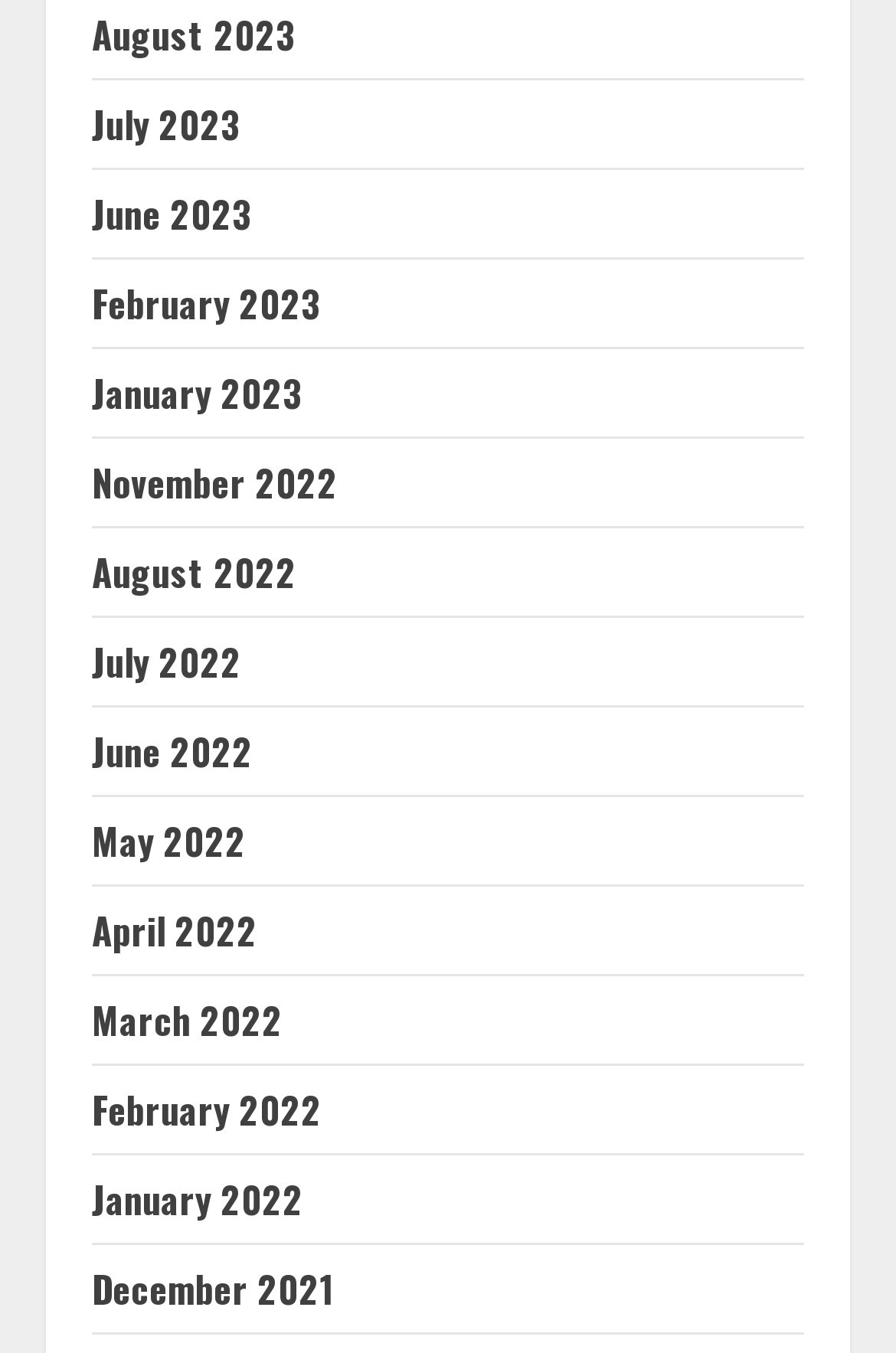Point out the bounding box coordinates of the section to click in order to follow this instruction: "View December 2021".

[0.103, 0.932, 0.374, 0.973]